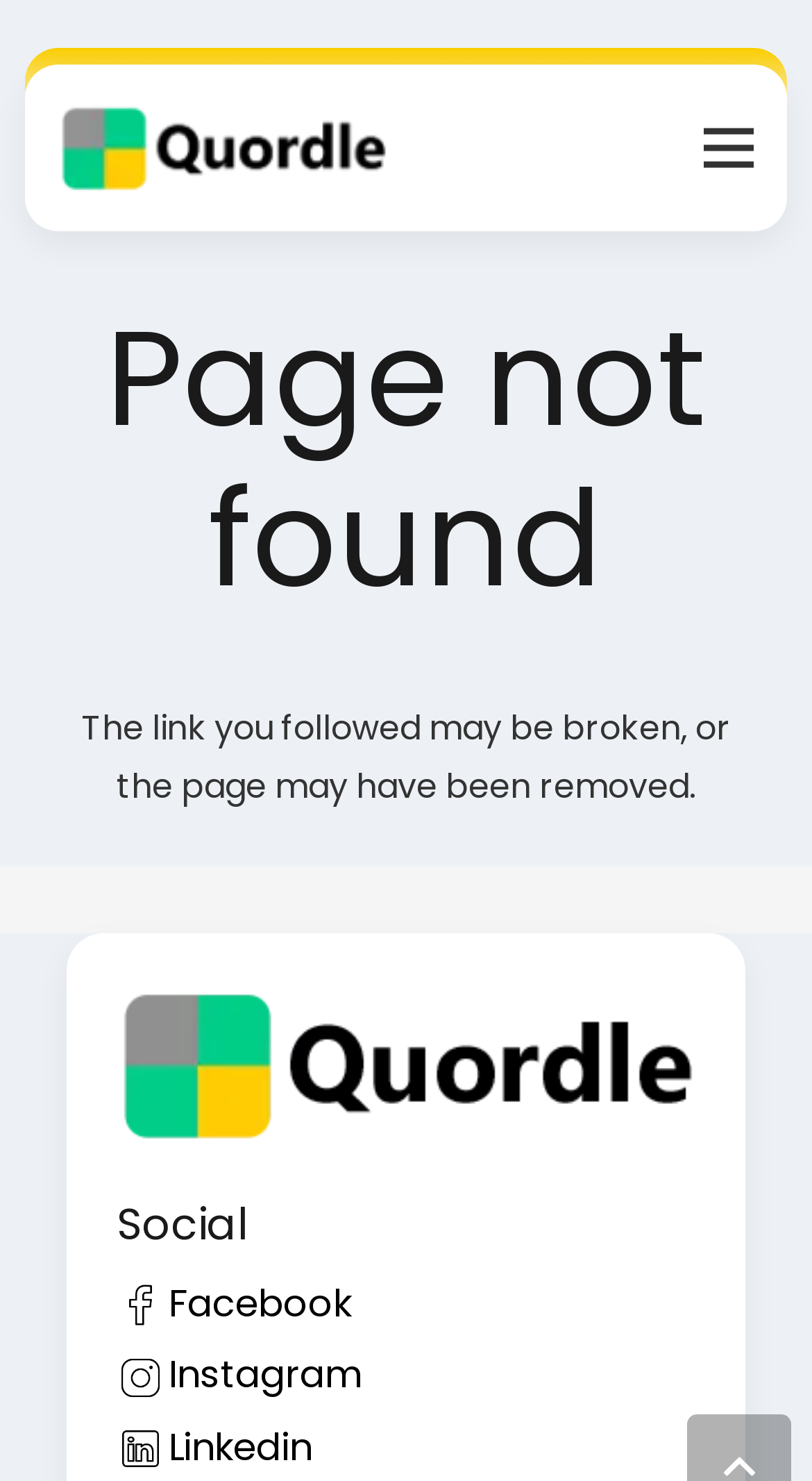What is the position of the social media links?
Look at the image and answer the question using a single word or phrase.

Bottom left